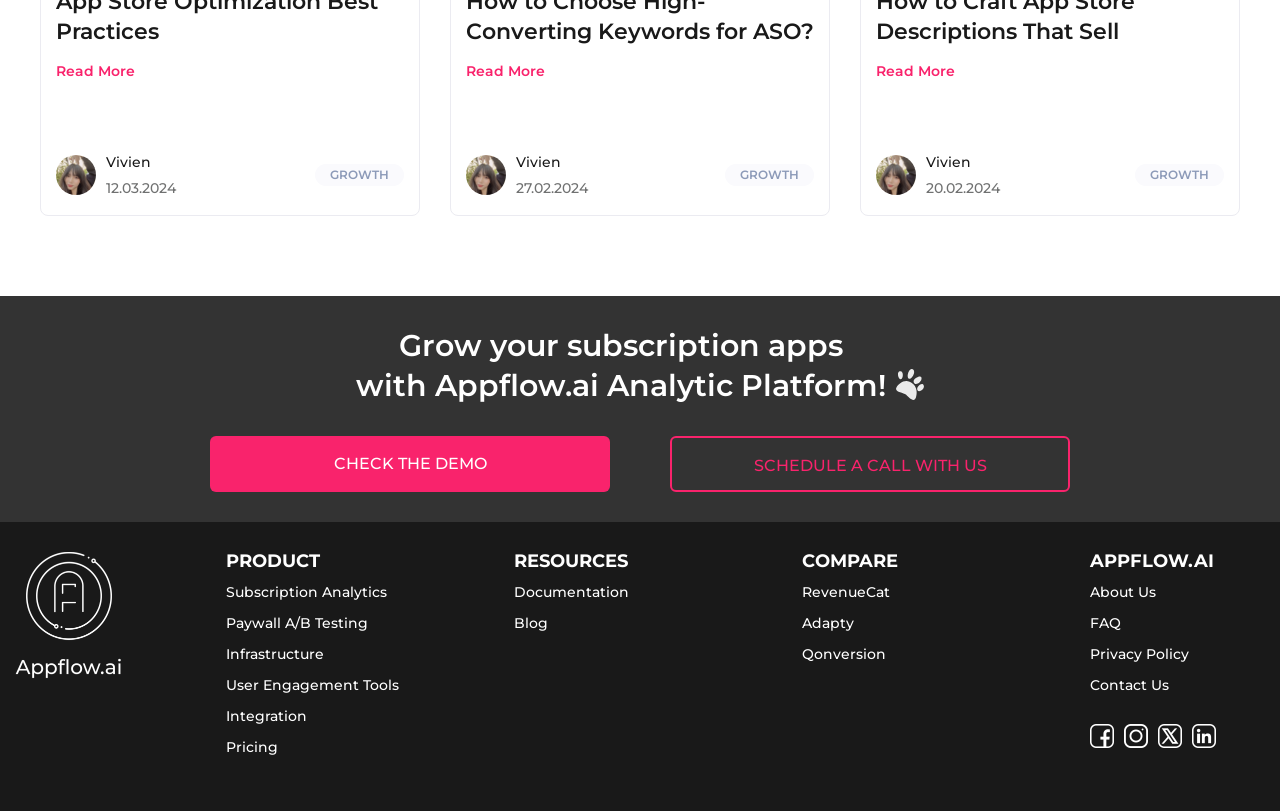What is the main purpose of Appflow.ai?
From the details in the image, answer the question comprehensively.

Based on the webpage, Appflow.ai is an analytic platform that helps grow subscription apps. The main heading 'Grow your subscription apps with Appflow.ai Analytic Platform!' and the presence of features like 'Subscription Analytics' and 'Paywall A/B Testing' suggest that the main purpose of Appflow.ai is to assist in growing subscription apps.